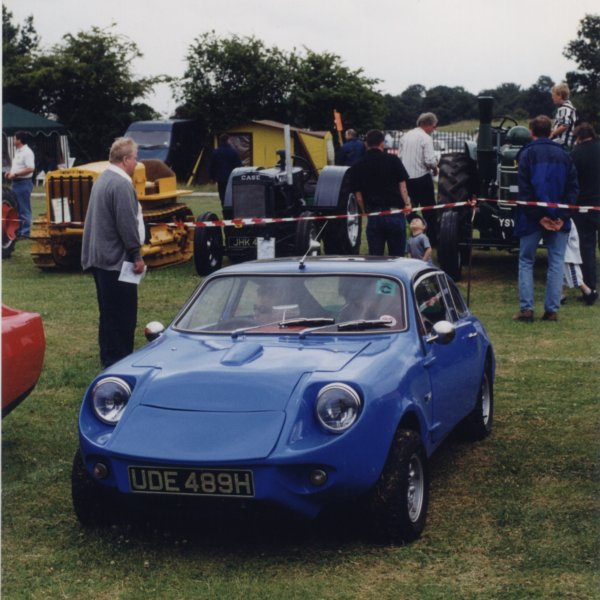Generate a complete and detailed caption for the image.

The image captures a vibrant blue Hellingly car, prominently displayed at an outdoor event, likely an automotive or vintage show. The vehicle, identifiable by its distinctive design and license plate reading "UDE 489H," stands on a grassy area, drawing attention from nearby attendees. In the background, several people are engaged in conversations, while classic tractors and other vehicles can be seen, suggesting a context rich with agricultural heritage. The atmosphere appears lively, with individuals of all ages interacting, highlighting a communal appreciation for vintage machinery and cars. The overcast sky hints at a typical British summer, which does not seem to deter the festive spirit of the gathering.